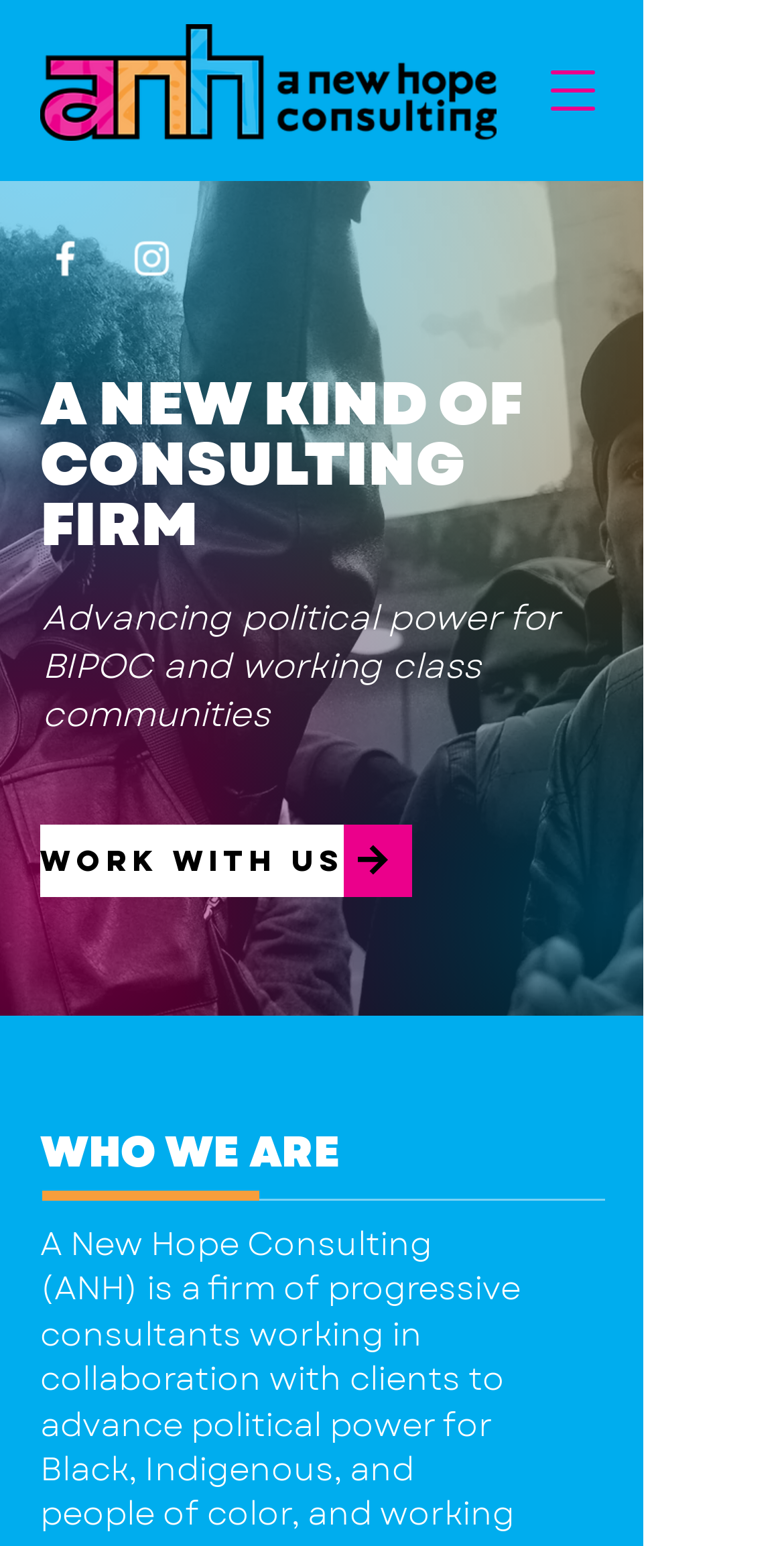Can you give a comprehensive explanation to the question given the content of the image?
How many main sections are there on the webpage?

There are two main sections on the webpage, 'A NEW KIND OF CONSULTING FIRM' and 'WHO WE ARE', which are separated by a significant amount of vertical space.